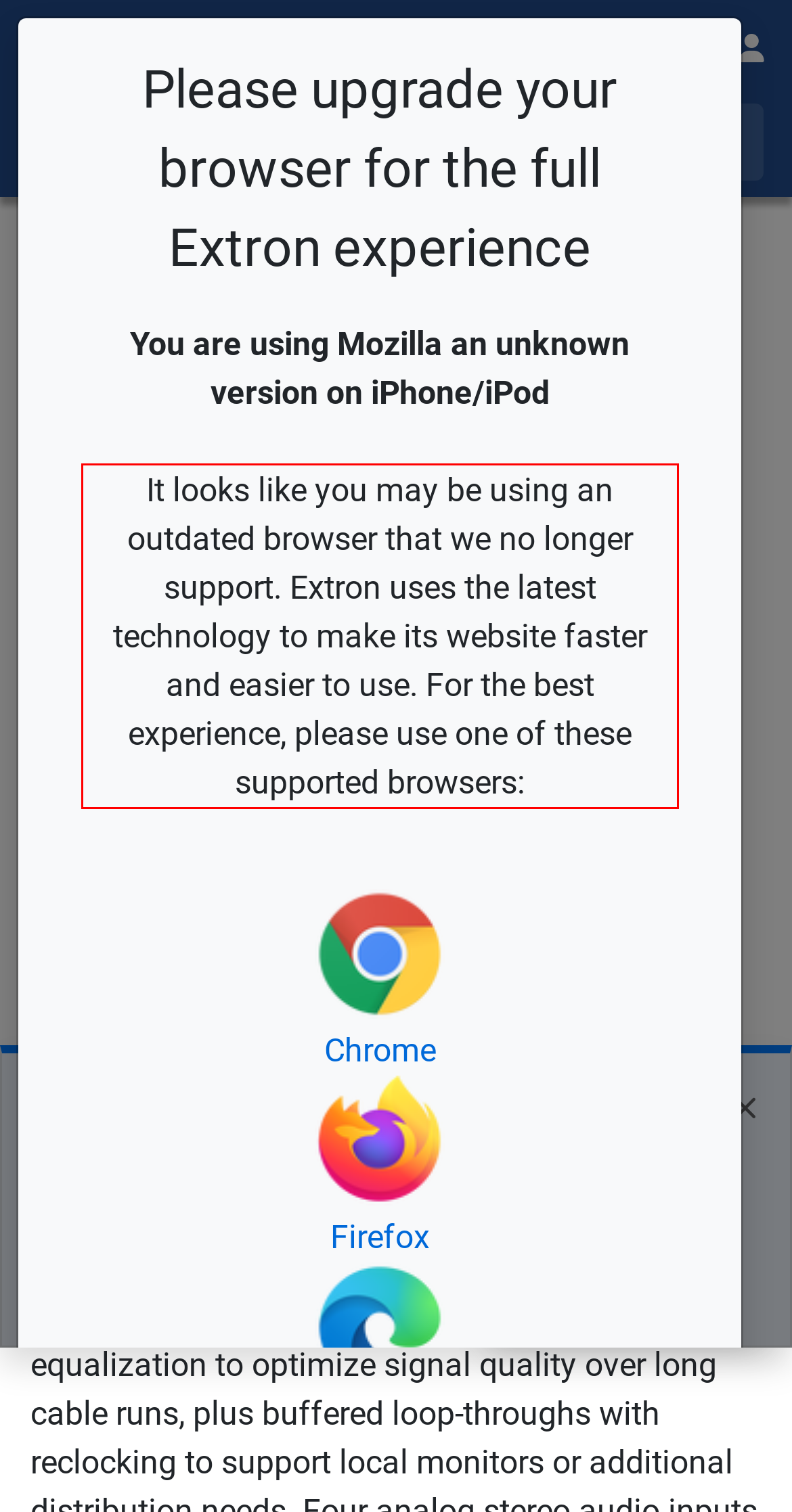Within the provided webpage screenshot, find the red rectangle bounding box and perform OCR to obtain the text content.

It looks like you may be using an outdated browser that we no longer support. Extron uses the latest technology to make its website faster and easier to use. For the best experience, please use one of these supported browsers: